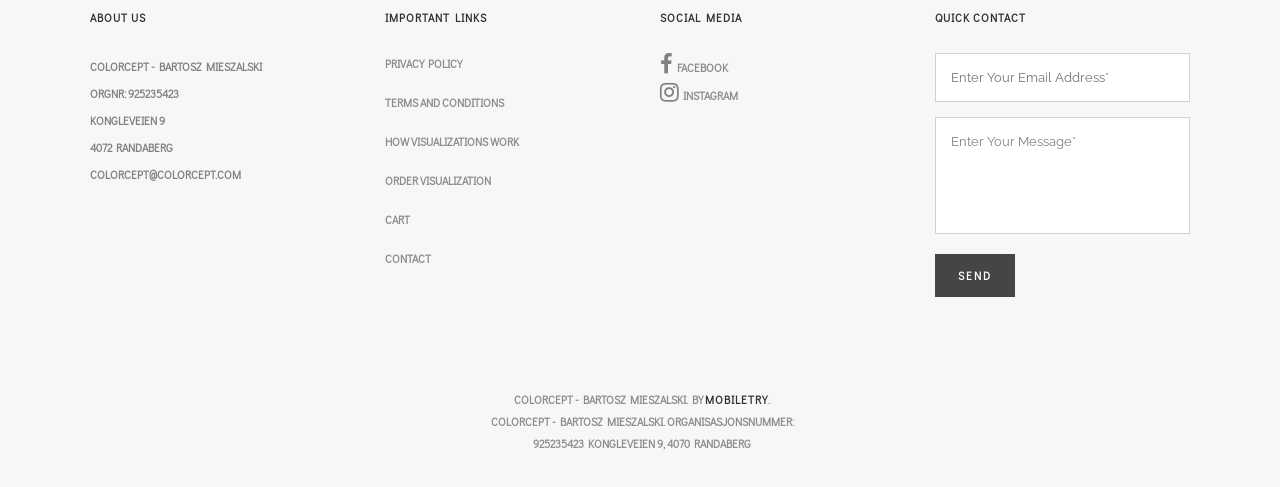Identify the bounding box coordinates of the element to click to follow this instruction: 'Click on the 'ORDER VISUALIZATION' link'. Ensure the coordinates are four float values between 0 and 1, provided as [left, top, right, bottom].

[0.301, 0.349, 0.492, 0.394]